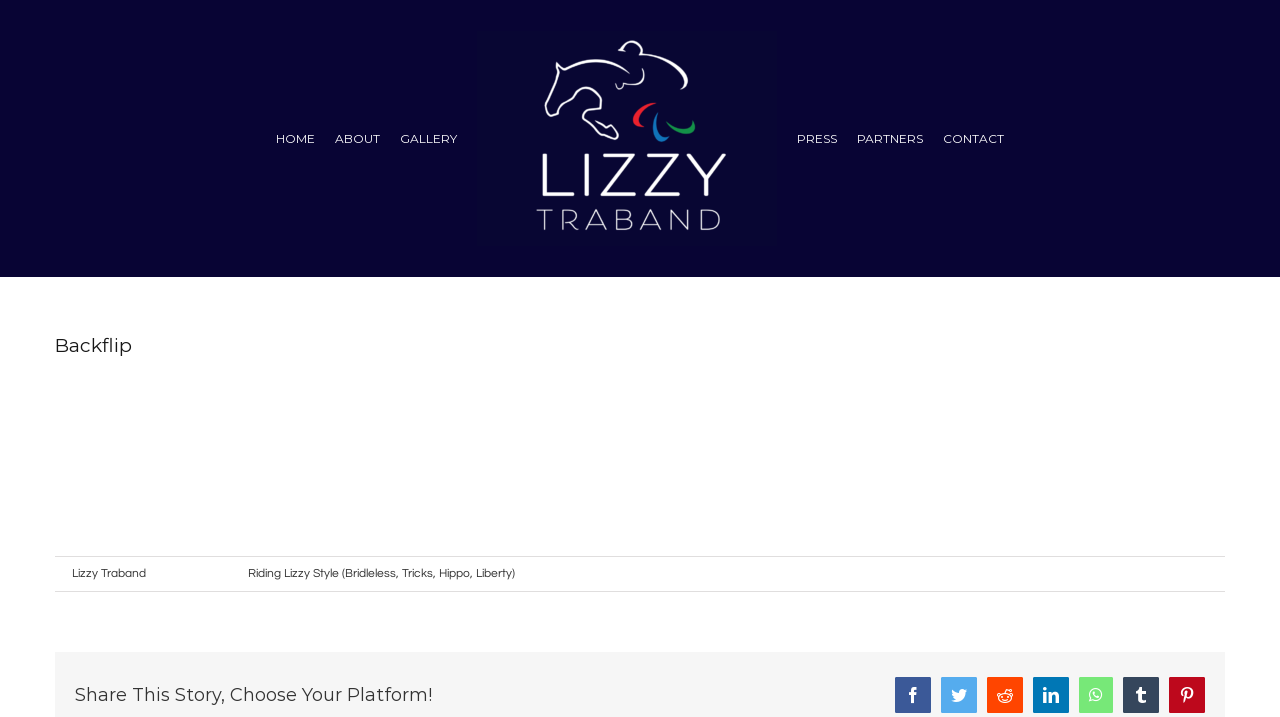Reply to the question with a single word or phrase:
What is the name of the author's website?

Lizzy Traband